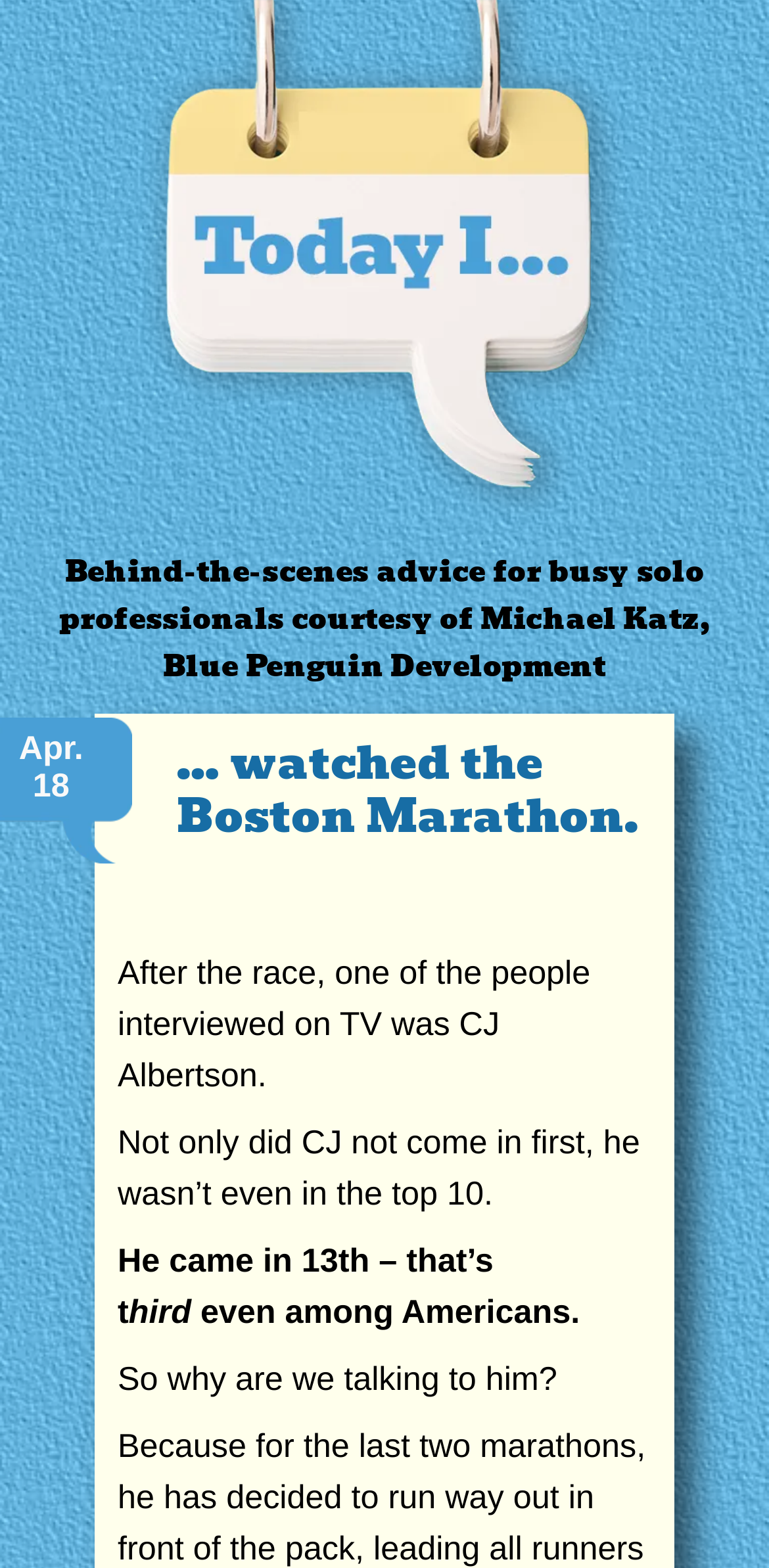Provide a one-word or one-phrase answer to the question:
What is the date of the article?

Apr. 18